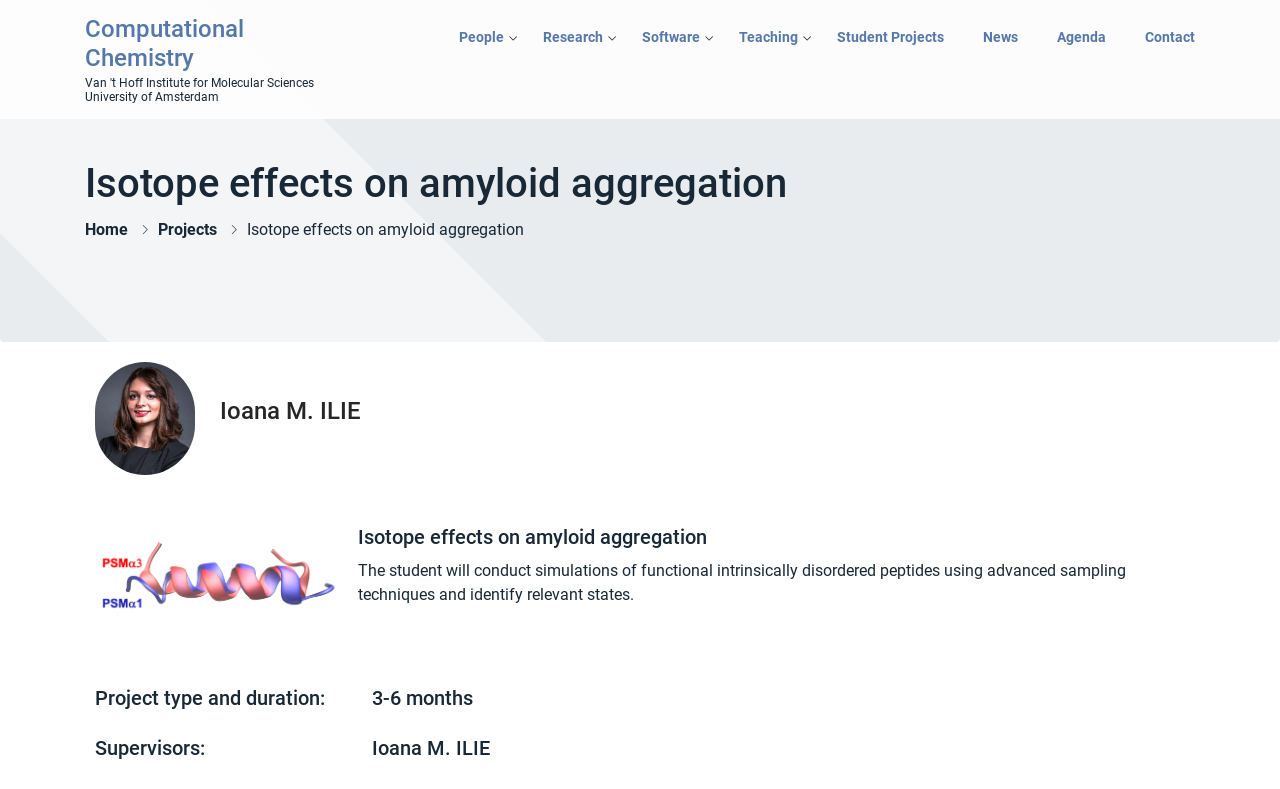Utilize the details in the image to thoroughly answer the following question: What is the duration of the project?

I found the answer by looking at the heading 'Project type and duration:' and the subsequent heading '3-6 months' which indicates the duration of the project.